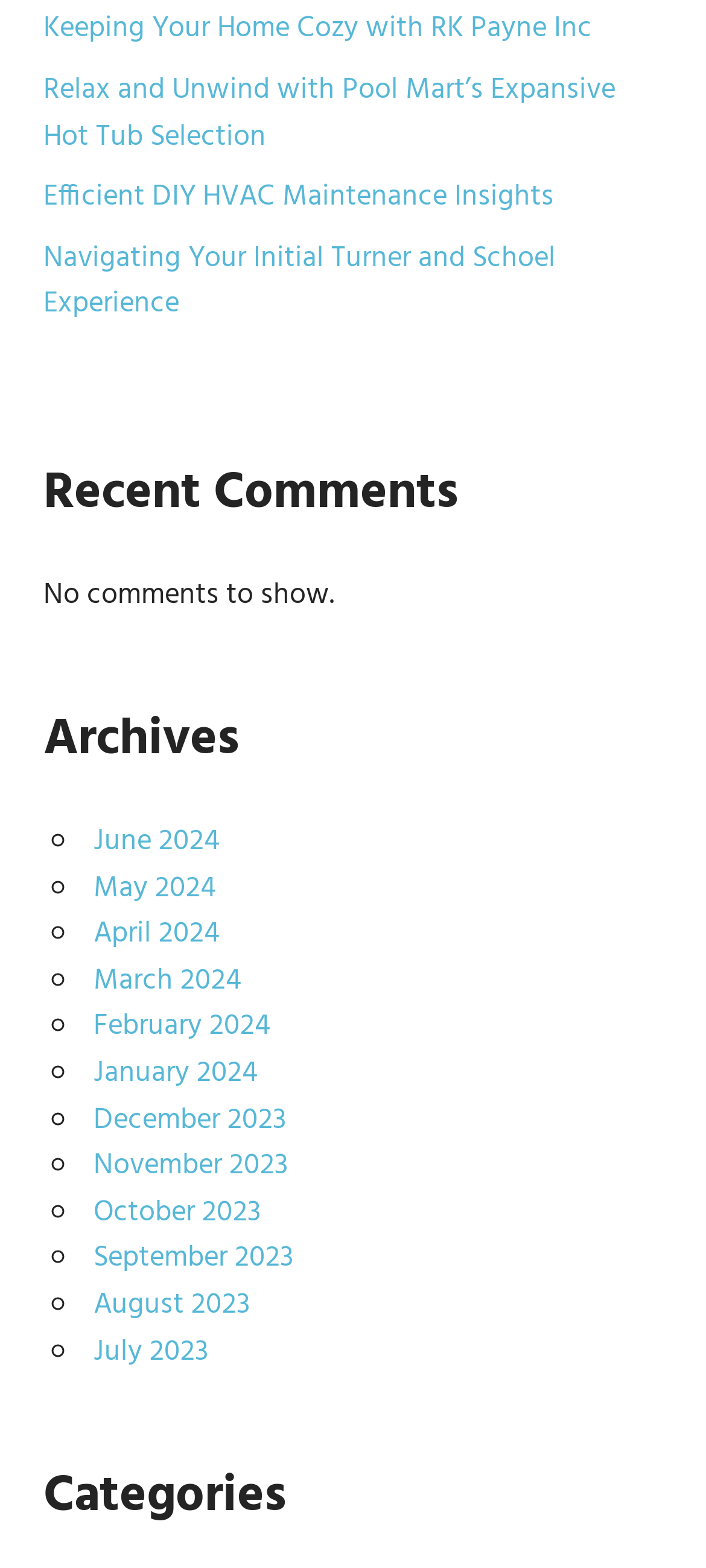Examine the image and give a thorough answer to the following question:
How many comments are shown on the webpage?

According to the StaticText element with the text 'No comments to show.' and a bounding box coordinate of [0.062, 0.365, 0.474, 0.395], there are no comments shown on the webpage.